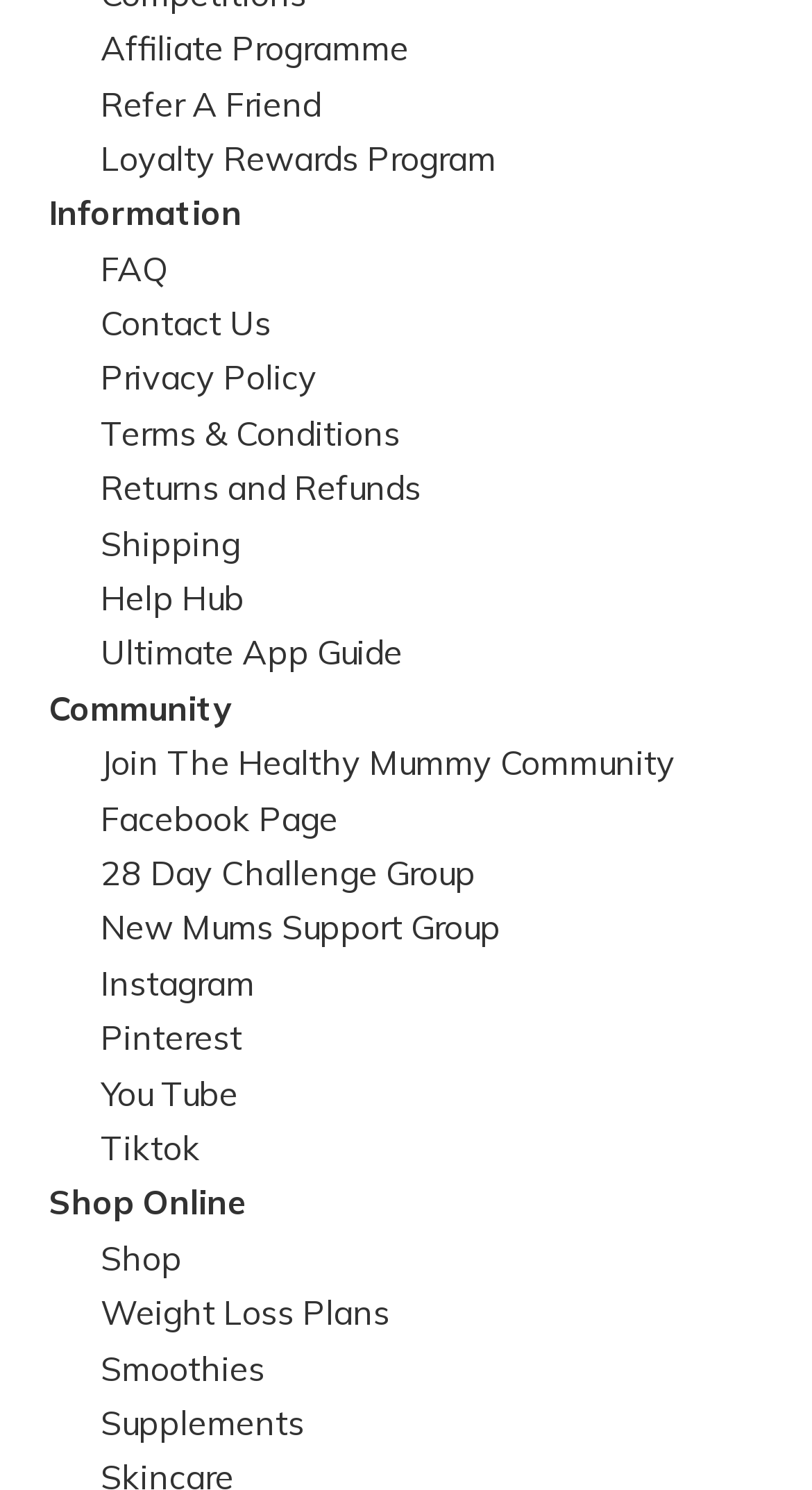Find the bounding box coordinates of the clickable area required to complete the following action: "Check out the Healthy Mummy Community".

[0.124, 0.498, 0.832, 0.526]